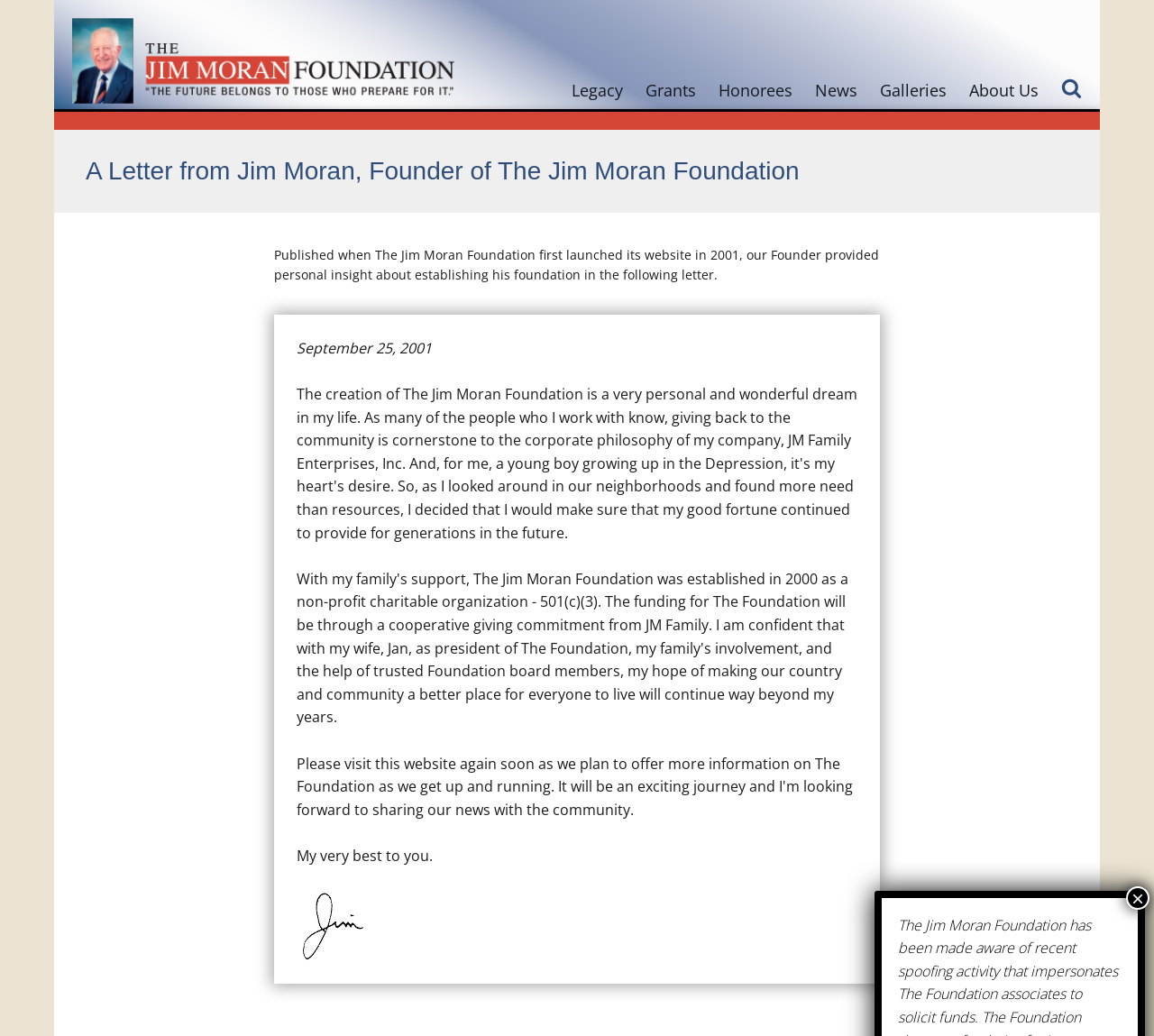Based on the provided description, "About Us", find the bounding box of the corresponding UI element in the screenshot.

[0.84, 0.075, 0.92, 0.105]